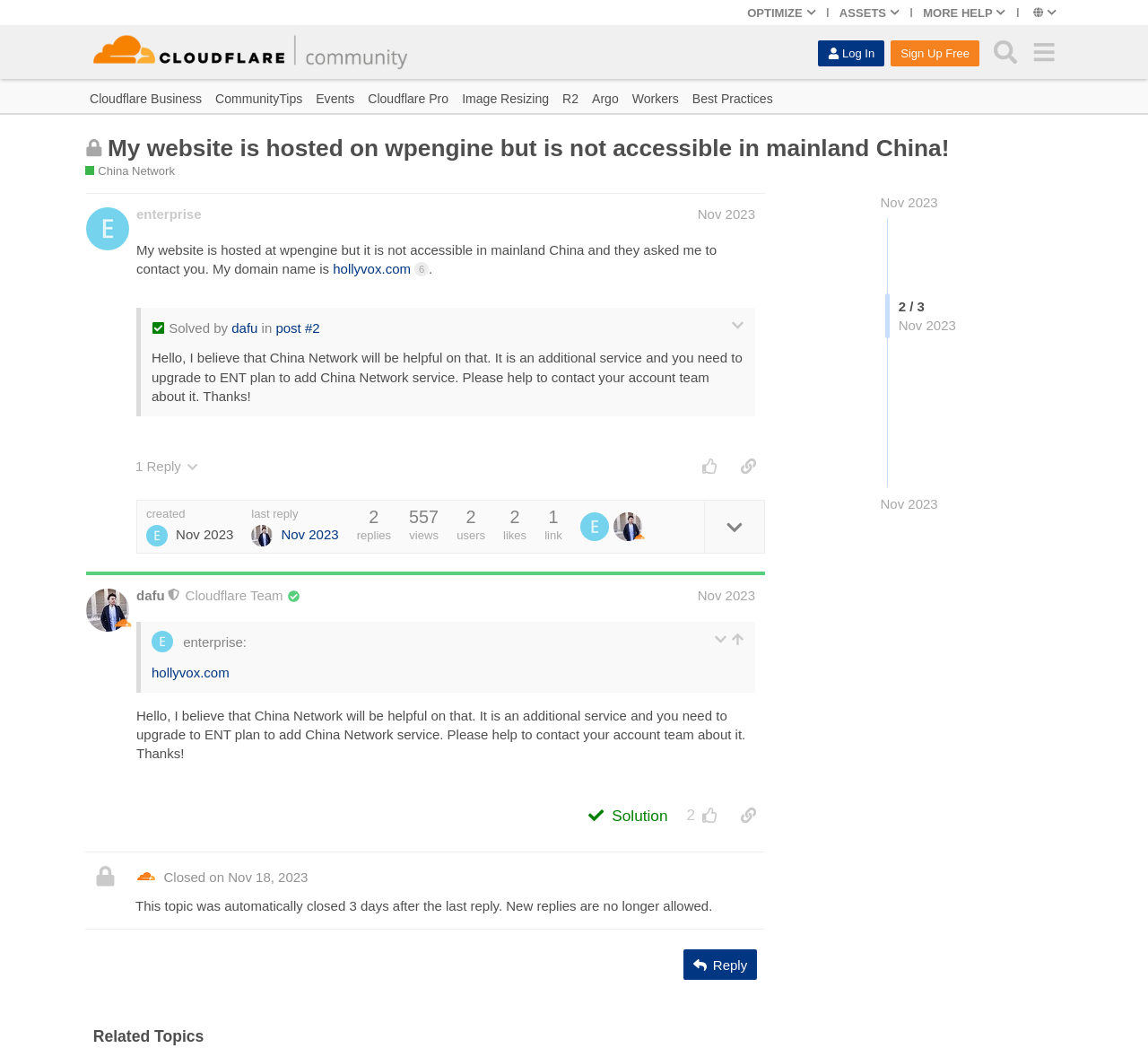What is the name of the website that is not accessible in mainland China?
Use the image to answer the question with a single word or phrase.

hollyvox.com